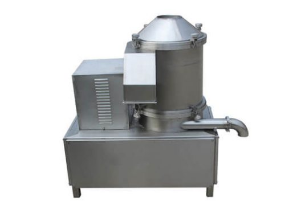Describe every important feature and element in the image comprehensively.

The image features a stainless steel eggshell grinding machine, designed for efficient processing in food production environments. Its compact, robust construction showcases a cylindrical grinding chamber, which is attached to a motor unit, enhancing its functionality and durability. The machine is equipped with a discharge pipe for easy removal of ground materials, making it suitable for continuous operation in commercial settings. This model is particularly useful in poultry processing, where it assists in reducing eggshell waste by grinding it into a finer texture for various applications. The sleek metallic finish not only provides an aesthetically pleasing aspect but also ensures hygiene and ease of cleaning.